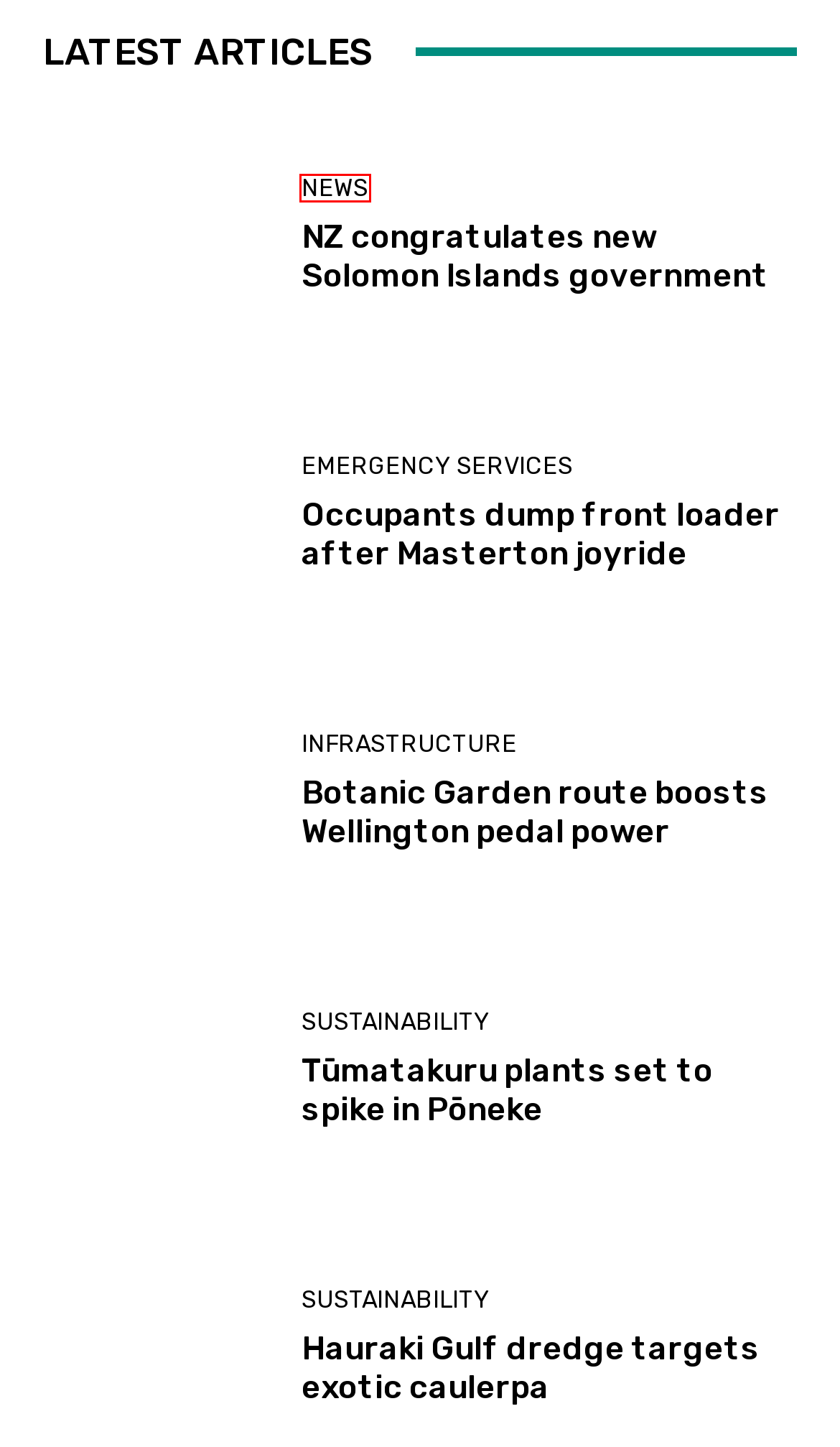Examine the webpage screenshot and identify the UI element enclosed in the red bounding box. Pick the webpage description that most accurately matches the new webpage after clicking the selected element. Here are the candidates:
A. NZ congratulates new Solomon Islands government - Inside Government NZ
B. Tūmatakuru plants set to spike in Pōneke - Inside Government NZ
C. Botanic Garden route boosts Wellington pedal power - Inside Government NZ
D. Occupants dump front loader after Masterton joyride - Inside Government NZ
E. Fleet Archives - Inside Government NZ
F. Technology Archives - Inside Government NZ
G. Home - Inside Government NZ
H. News Archives - Inside Government NZ

H